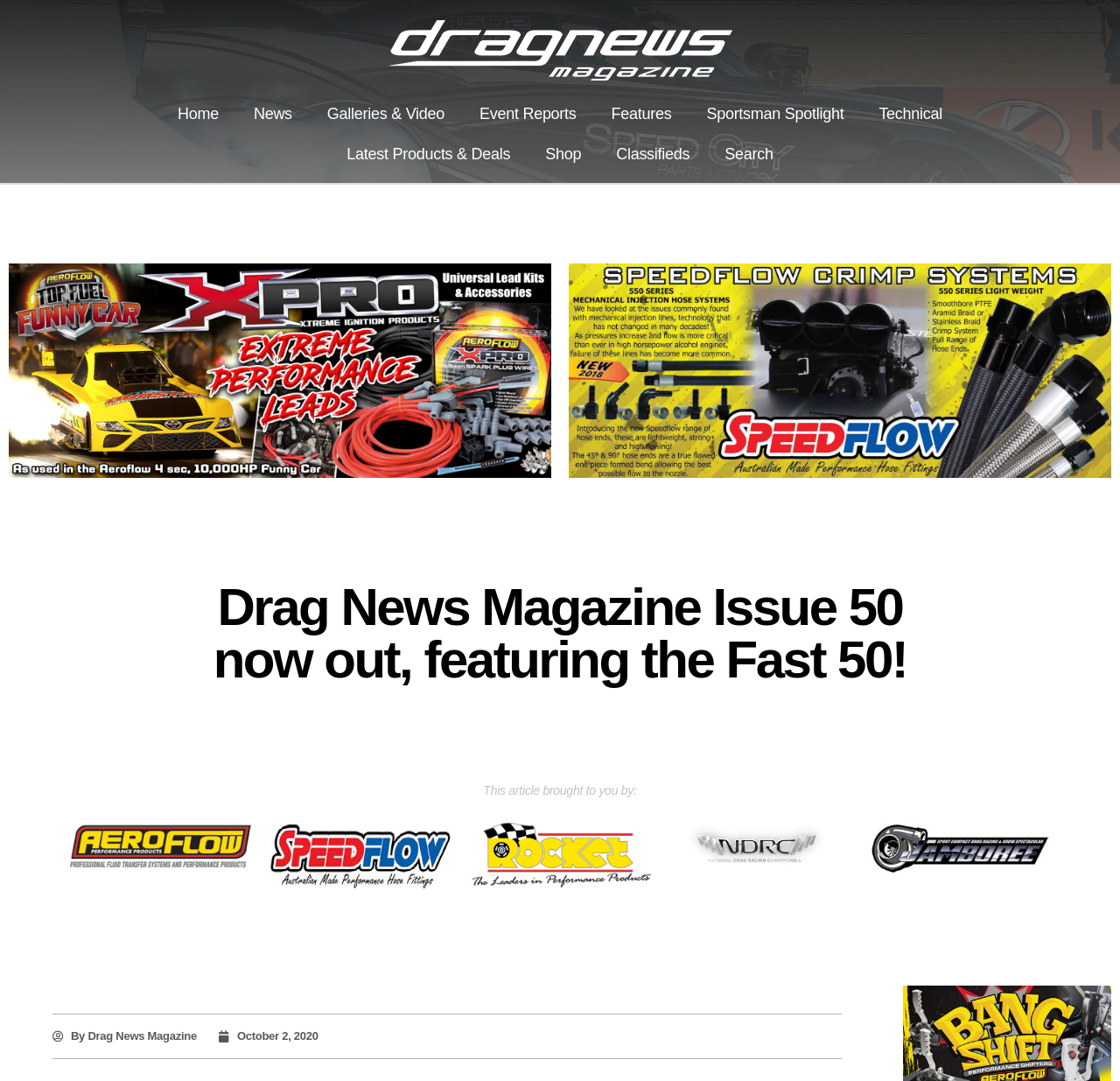Please extract the primary headline from the webpage.

Drag News Magazine Issue 50 now out, featuring the Fast 50!